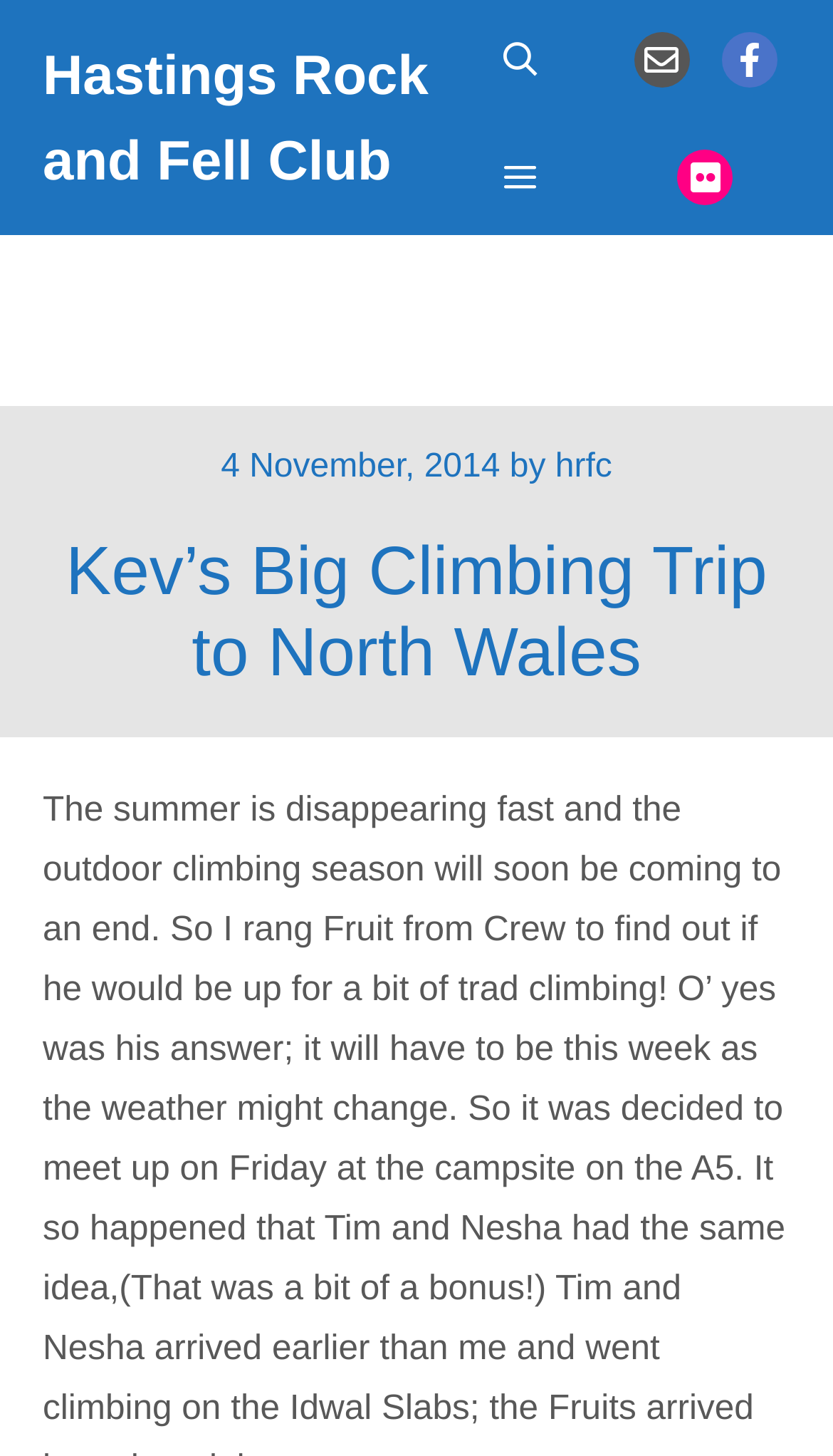From the image, can you give a detailed response to the question below:
Who did Kev ring to find out about trad climbing?

According to the webpage content, Kev rang Fruit from Crew to find out if he would be up for a bit of trad climbing, as mentioned in the paragraph starting with 'The summer is disappearing fast...'.